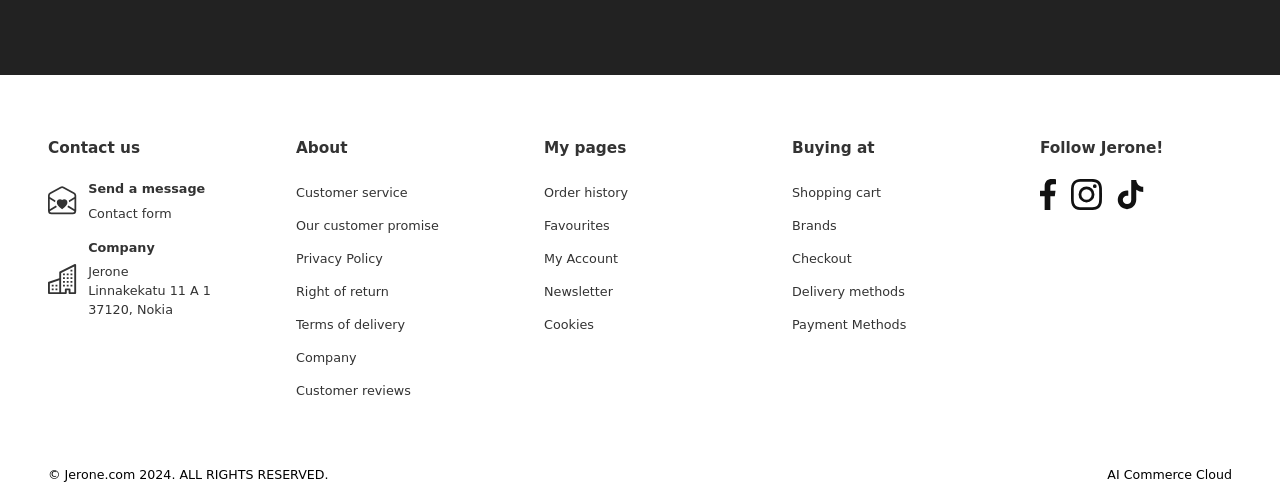How many social media links are there?
Refer to the image and give a detailed response to the question.

The social media links can be found at the bottom right of the webpage. There are three links: 'Jerone @ Facebook', 'Jerone @ Instagram', and 'Jerone @ TikTok'. These links are located at coordinates [0.812, 0.395, 0.825, 0.425], [0.837, 0.395, 0.861, 0.425], and [0.873, 0.395, 0.894, 0.425] respectively.